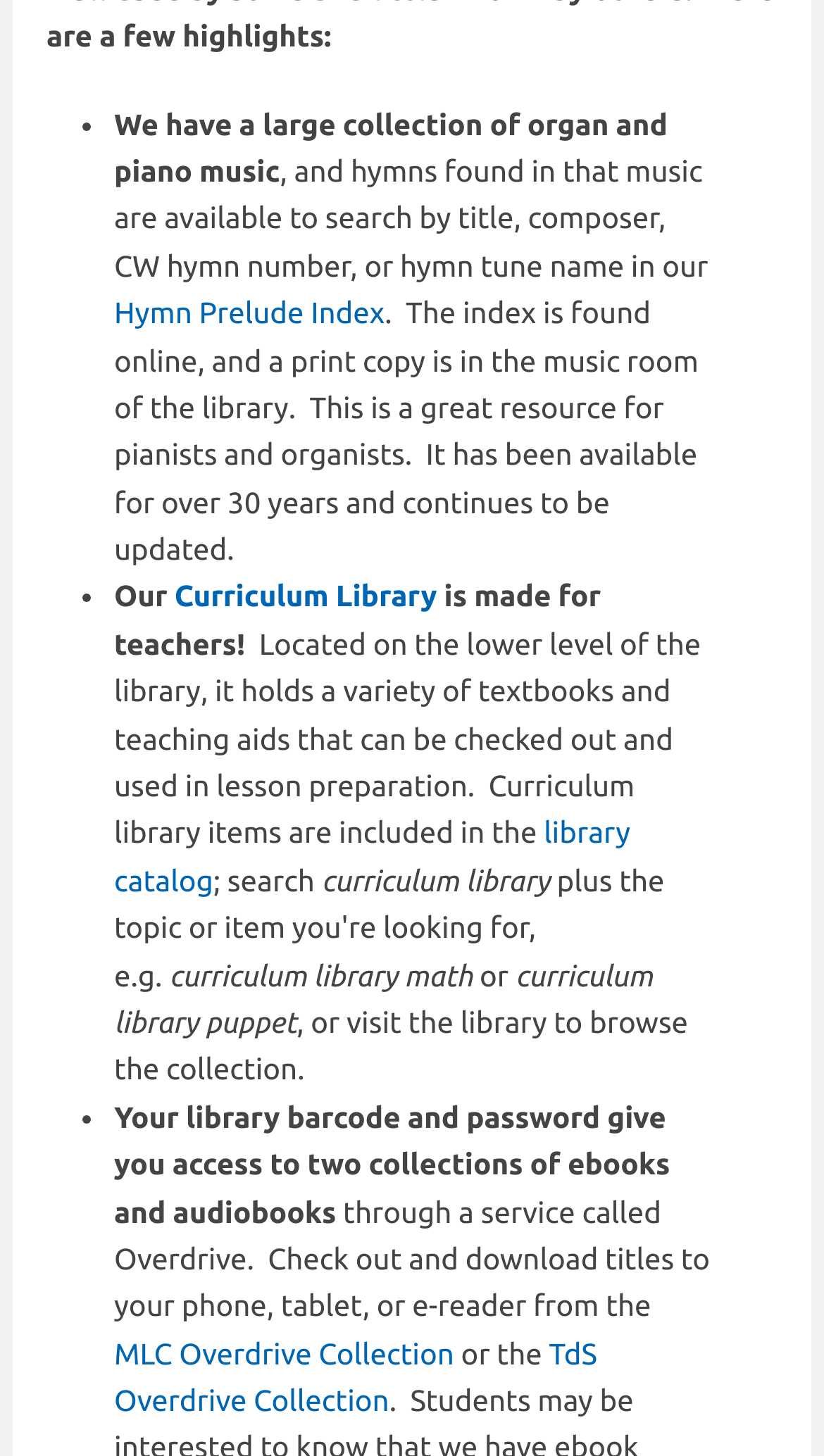Identify the bounding box of the HTML element described here: "library catalog". Provide the coordinates as four float numbers between 0 and 1: [left, top, right, bottom].

[0.138, 0.561, 0.765, 0.616]